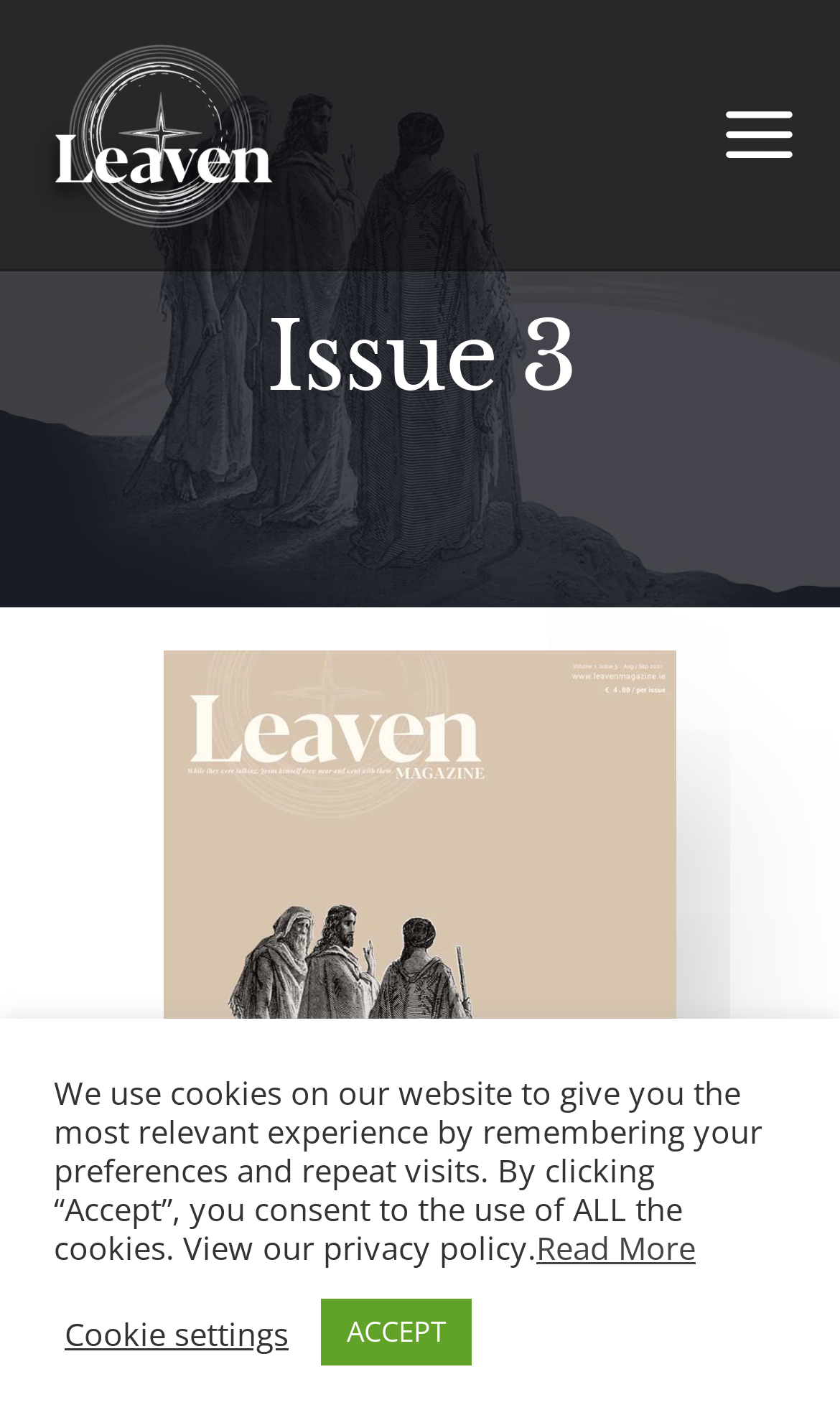Locate the bounding box for the described UI element: "Support". Ensure the coordinates are four float numbers between 0 and 1, formatted as [left, top, right, bottom].

None